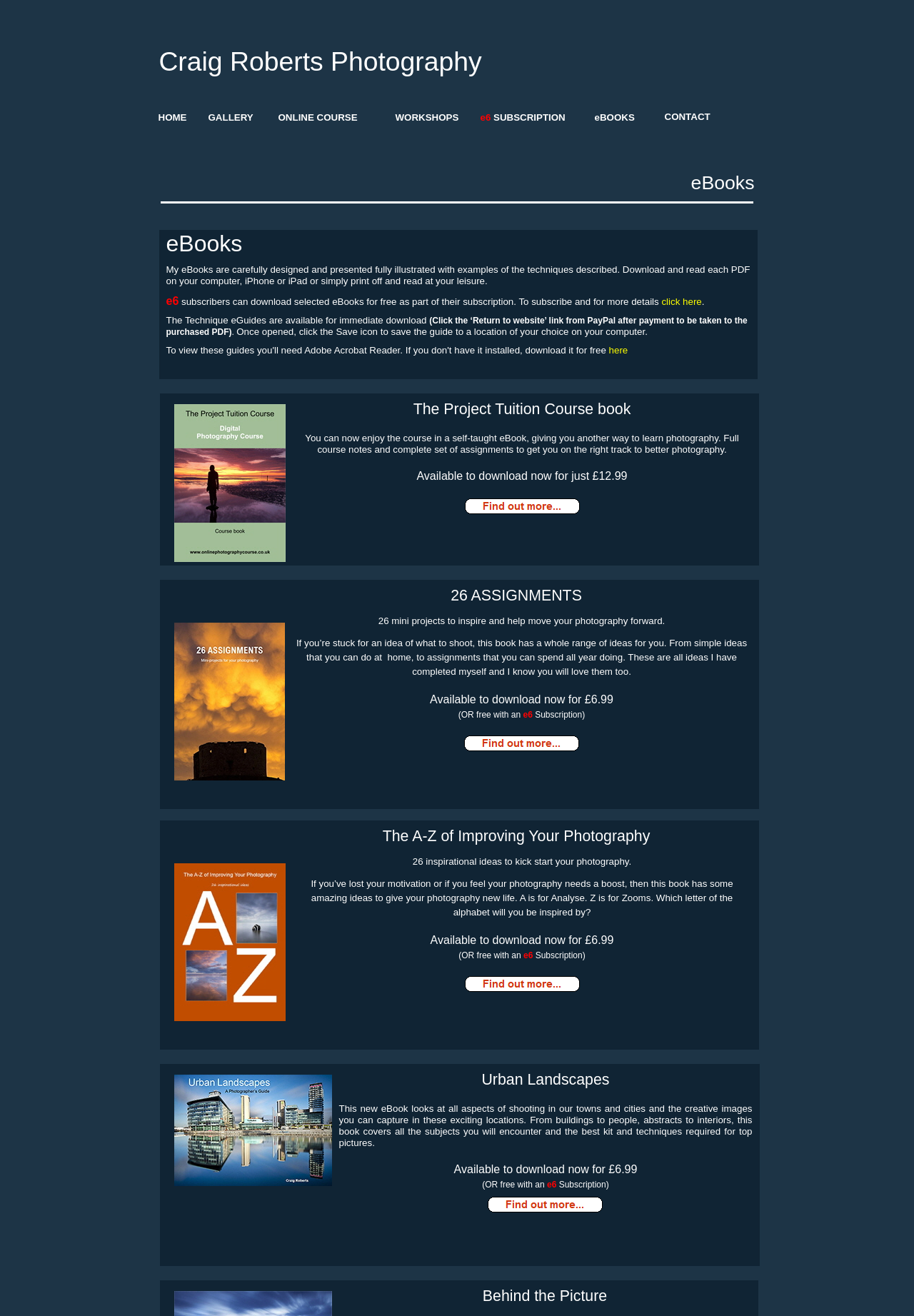Determine the bounding box for the HTML element described here: "GALLERY". The coordinates should be given as [left, top, right, bottom] with each number being a float between 0 and 1.

[0.228, 0.085, 0.277, 0.093]